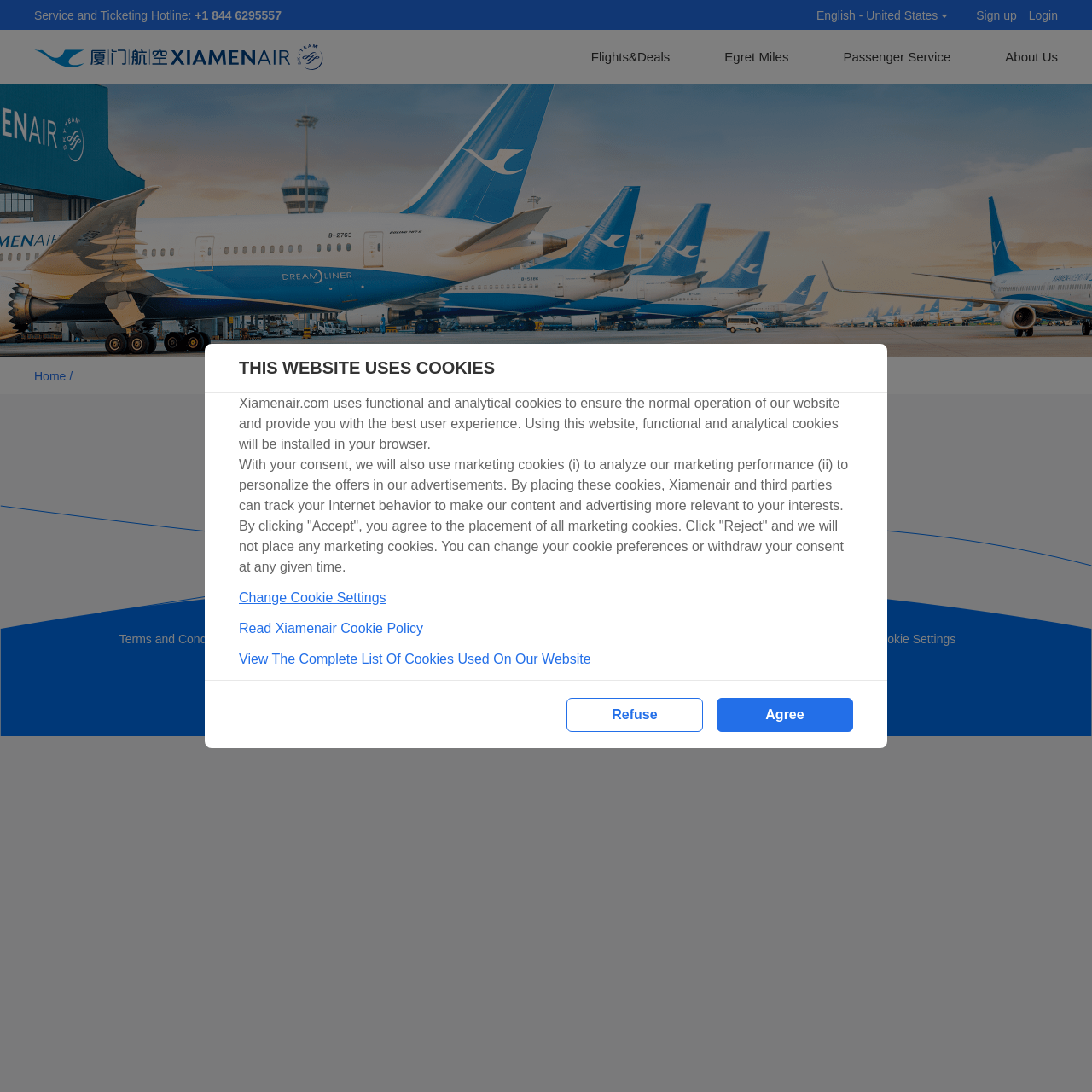What is the purpose of the 'Passenger Service' button?
Answer the question with a single word or phrase derived from the image.

To access passenger services